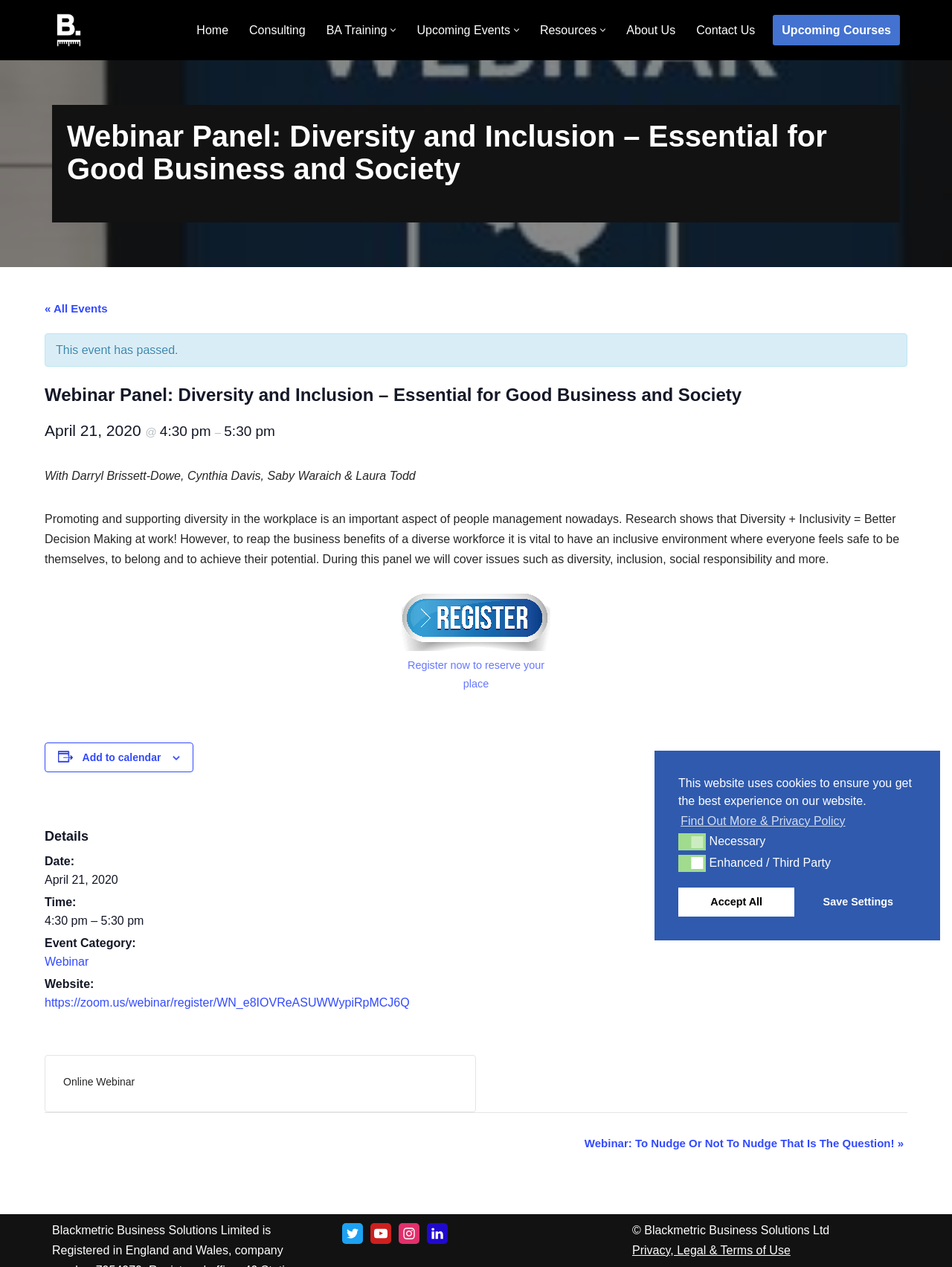Identify the bounding box coordinates of the area you need to click to perform the following instruction: "Watch the replay of the 'Mastering The Tube Jig Training' session".

None